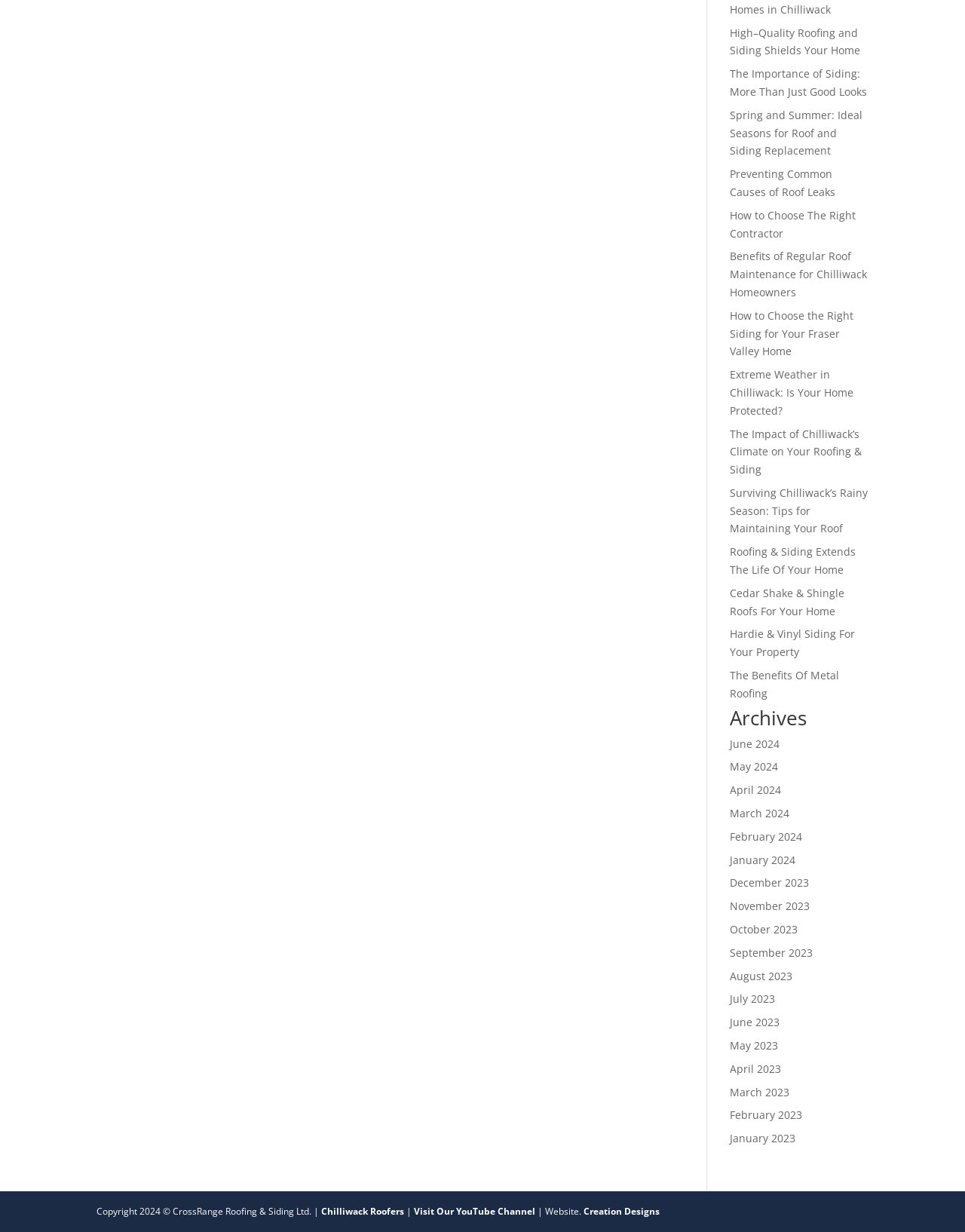Identify the bounding box coordinates necessary to click and complete the given instruction: "View Archives".

[0.756, 0.574, 0.9, 0.596]